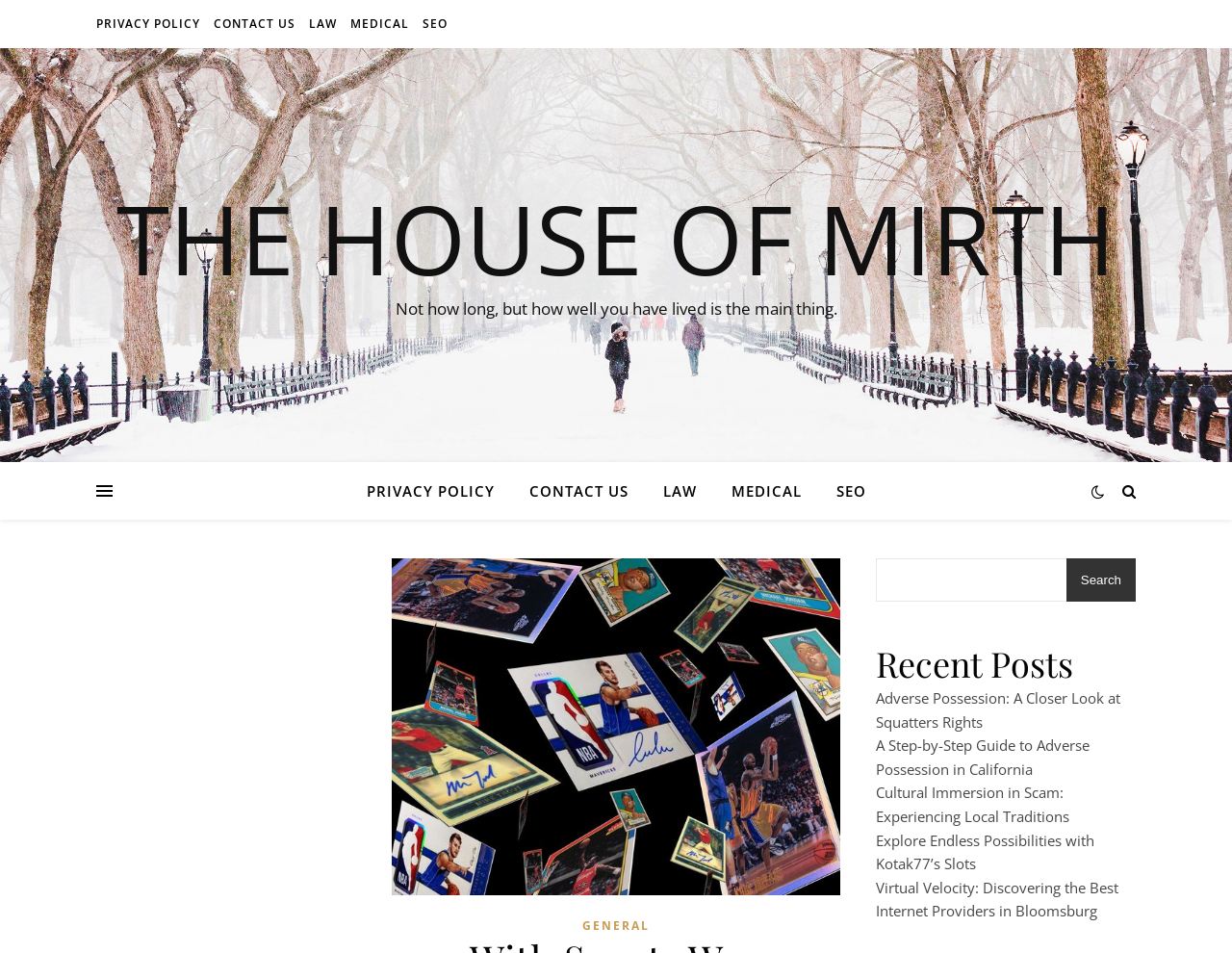Please find and report the bounding box coordinates of the element to click in order to perform the following action: "Search for sports cards". The coordinates should be expressed as four float numbers between 0 and 1, in the format [left, top, right, bottom].

[0.711, 0.586, 0.922, 0.631]